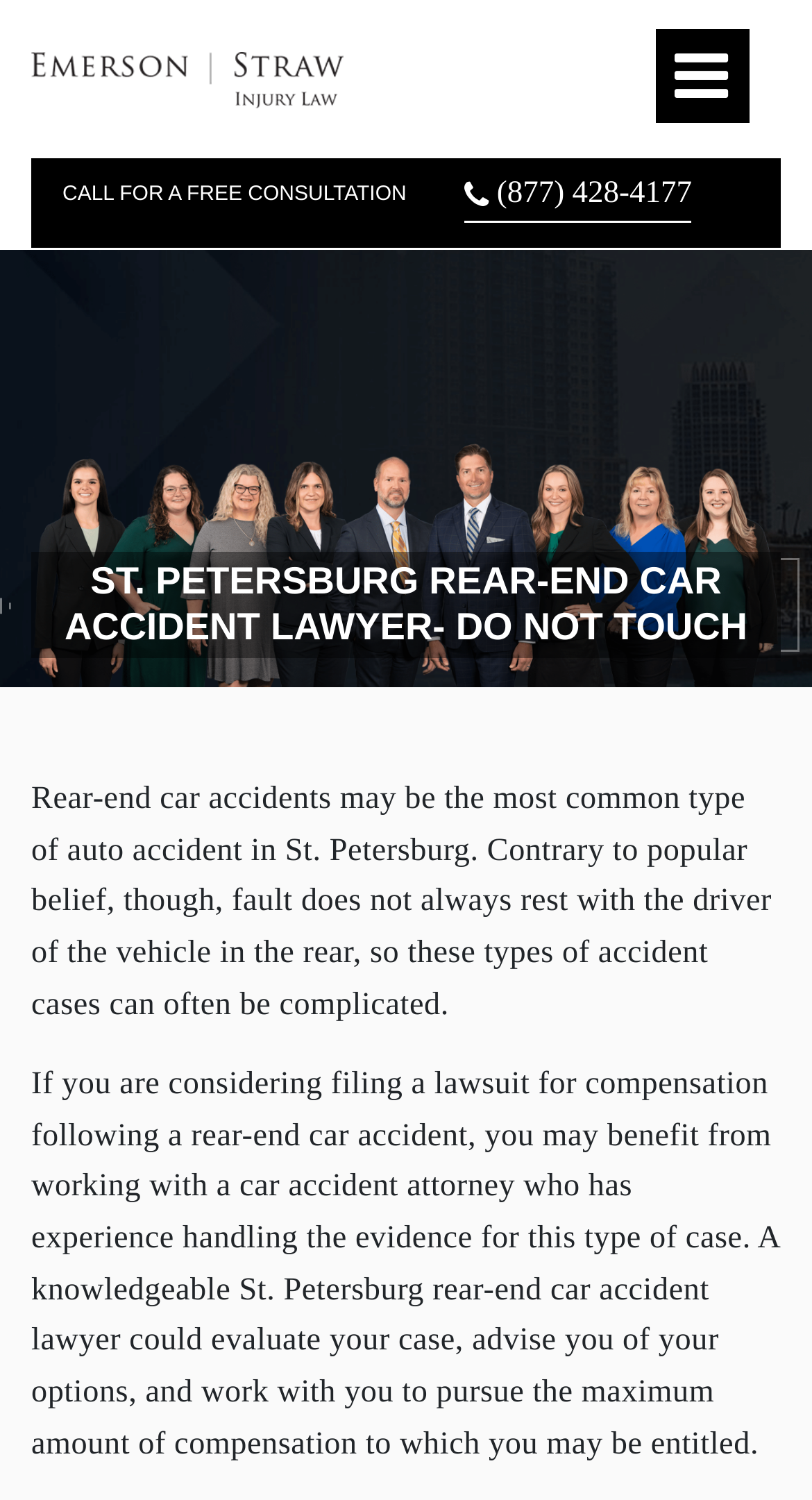What type of accident is commonly discussed on this webpage?
Answer the question with a single word or phrase, referring to the image.

Rear-end car accident